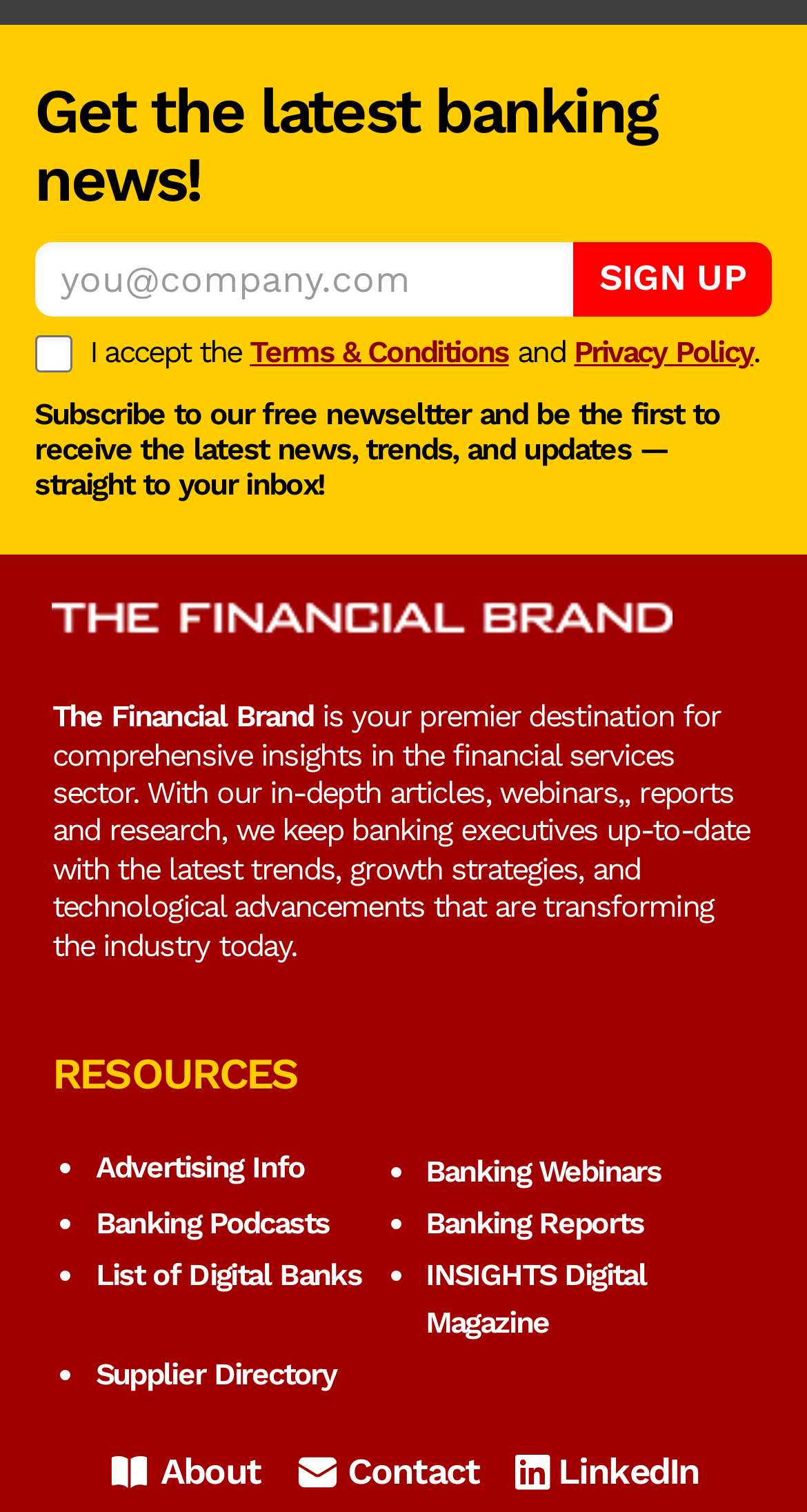How can users contact the website?
Please analyze the image and answer the question with as much detail as possible.

Users can contact the website by clicking on the 'Contact' link located at the bottom of the webpage, which is likely to lead to a contact form or other contact information.